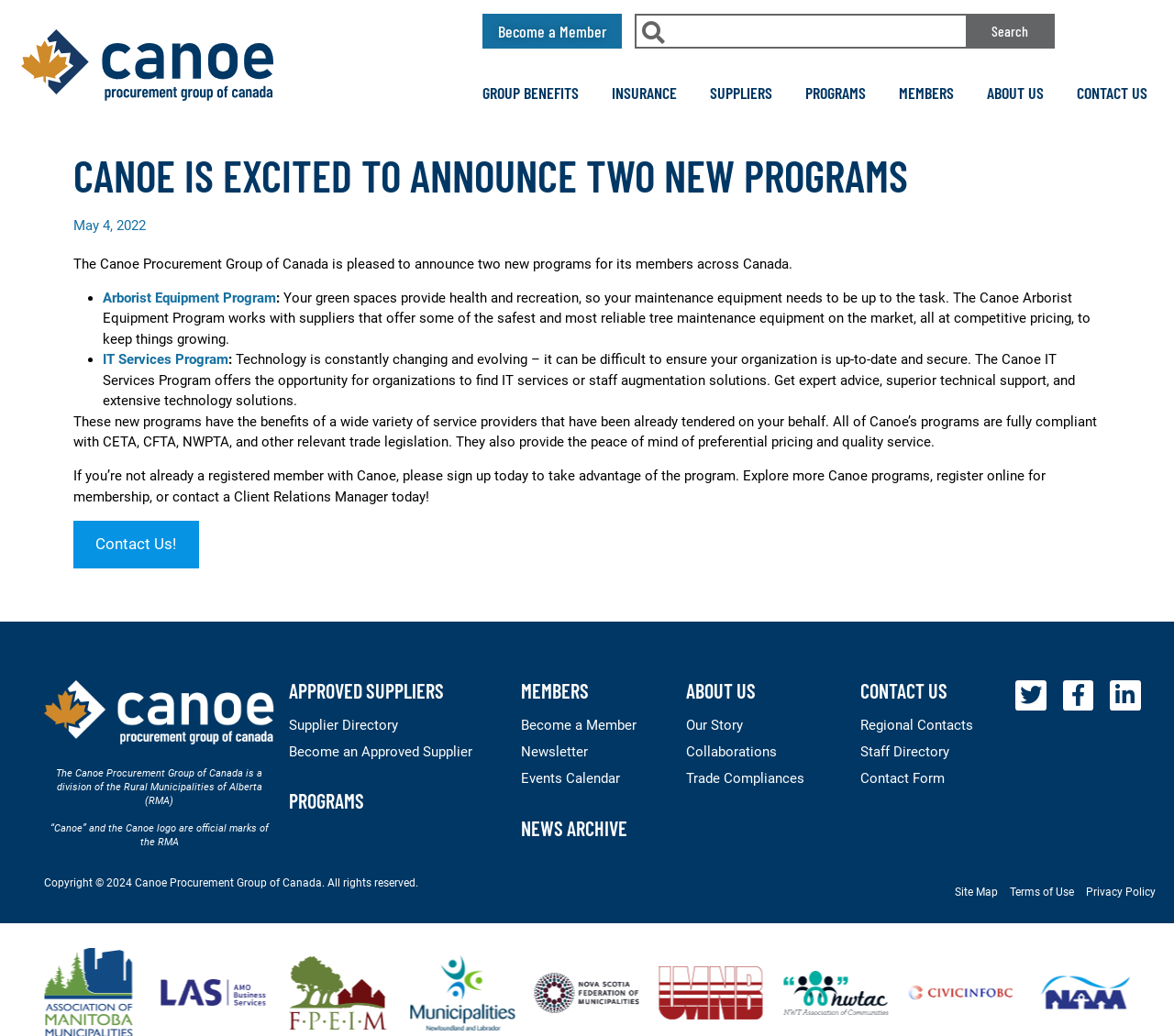Determine the bounding box coordinates of the region to click in order to accomplish the following instruction: "Learn about Arborist Equipment Program". Provide the coordinates as four float numbers between 0 and 1, specifically [left, top, right, bottom].

[0.088, 0.28, 0.235, 0.296]